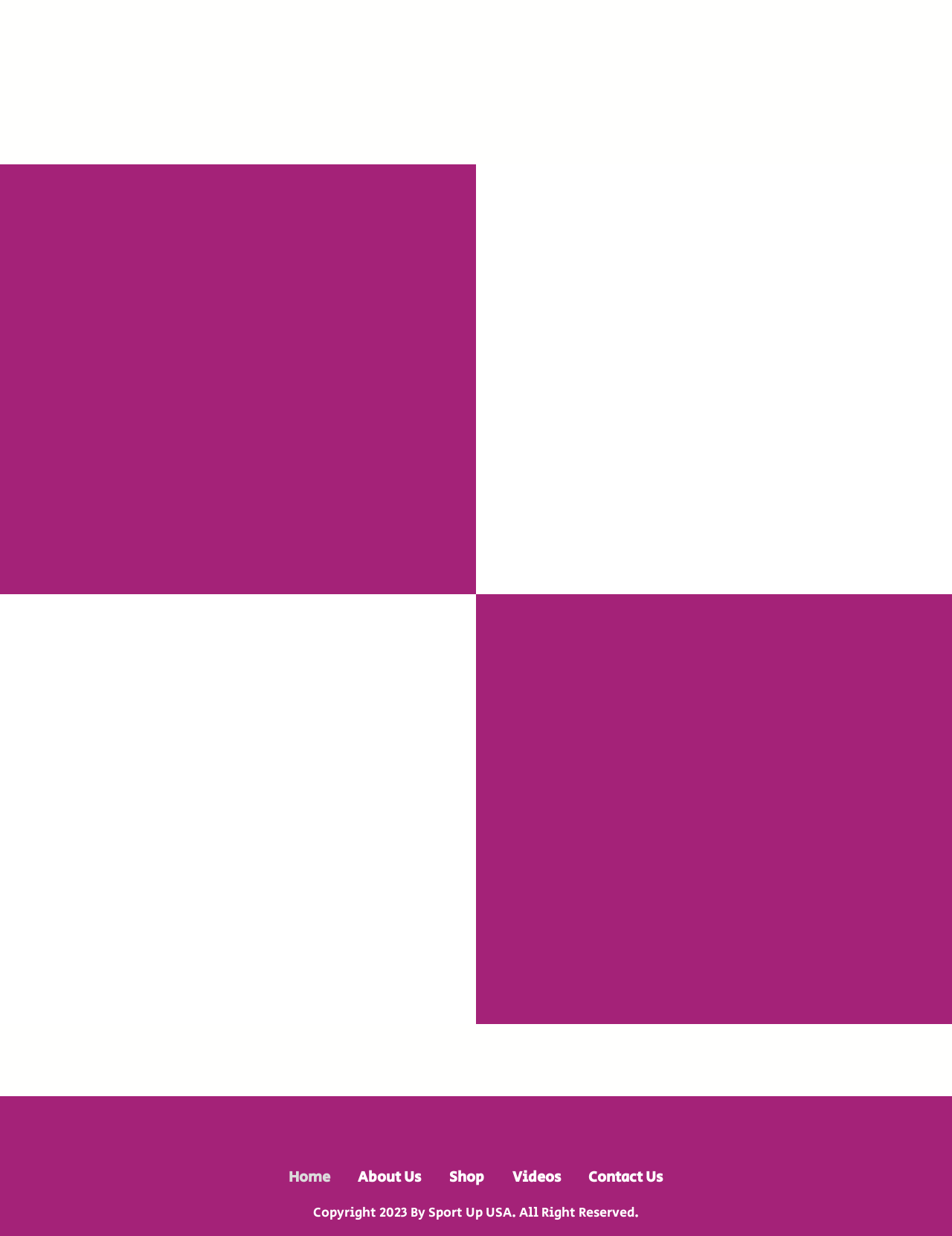Locate the bounding box coordinates of the element that needs to be clicked to carry out the instruction: "Go to Home page". The coordinates should be given as four float numbers ranging from 0 to 1, i.e., [left, top, right, bottom].

[0.291, 0.938, 0.358, 0.968]